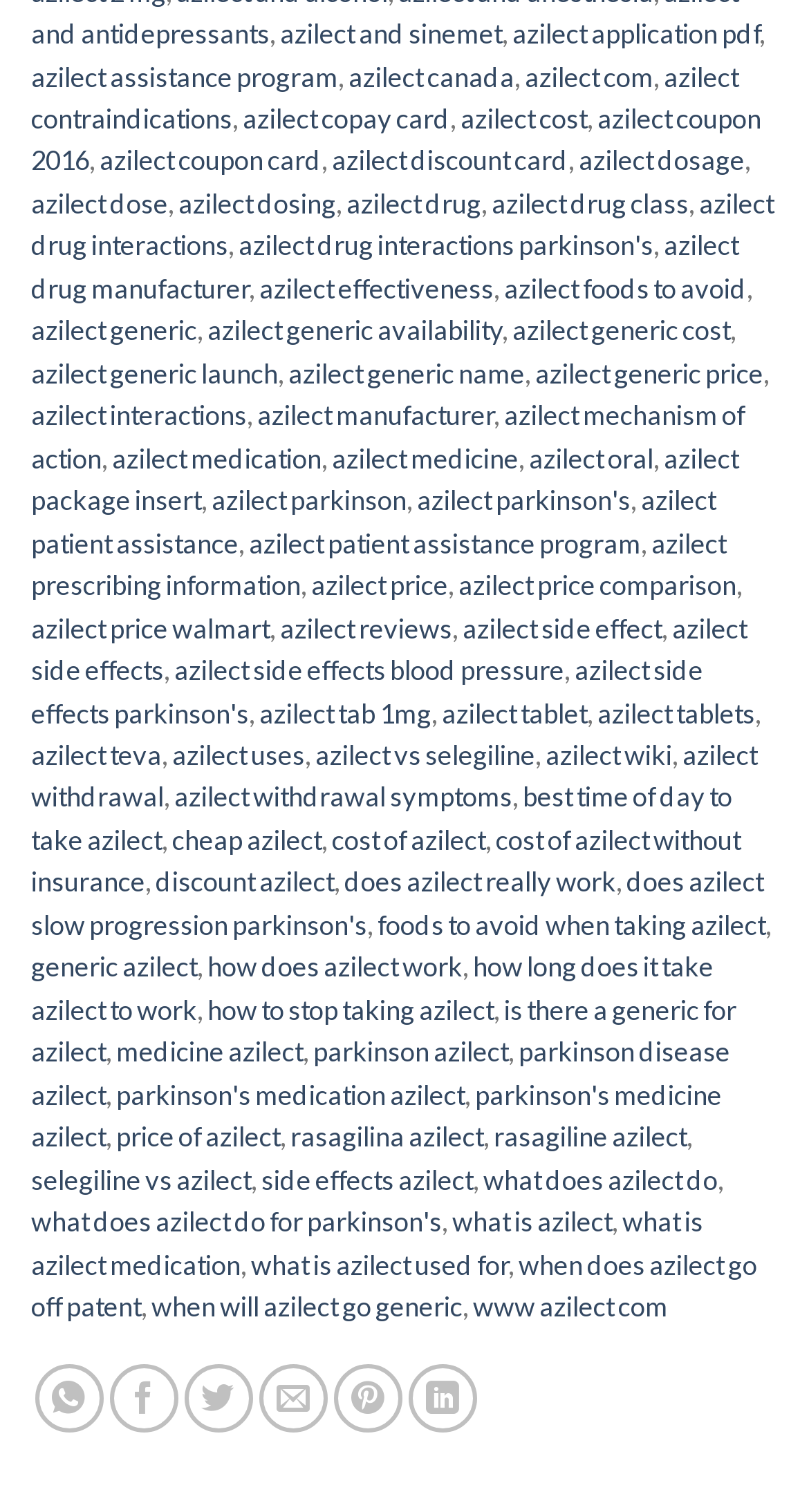Are all links on the webpage related to Azilect?
Based on the screenshot, answer the question with a single word or phrase.

Yes